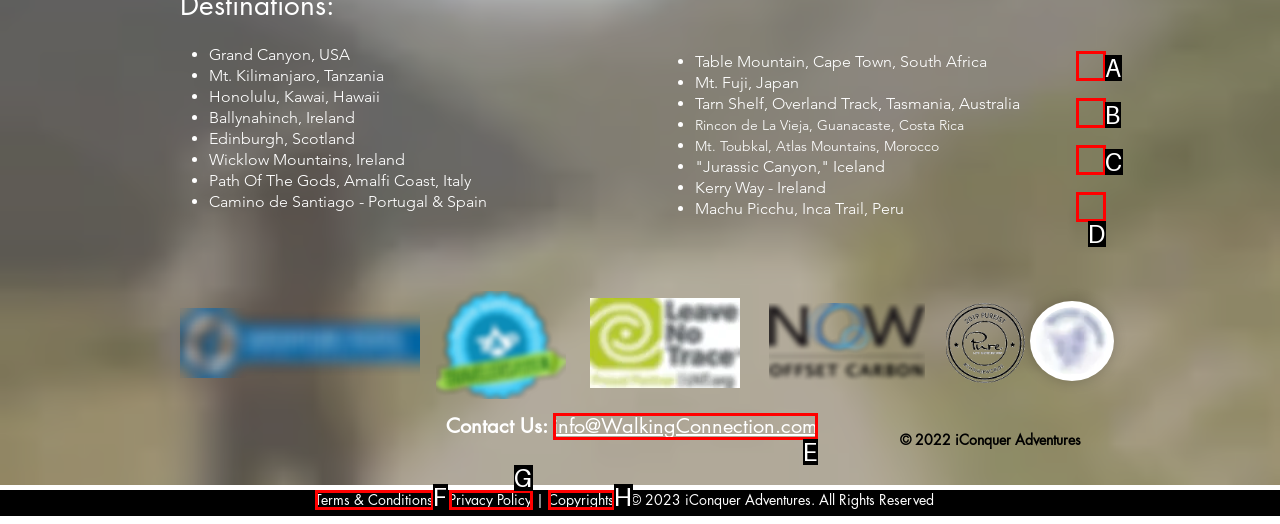Given the description: aria-label="YouTube", determine the corresponding lettered UI element.
Answer with the letter of the selected option.

D